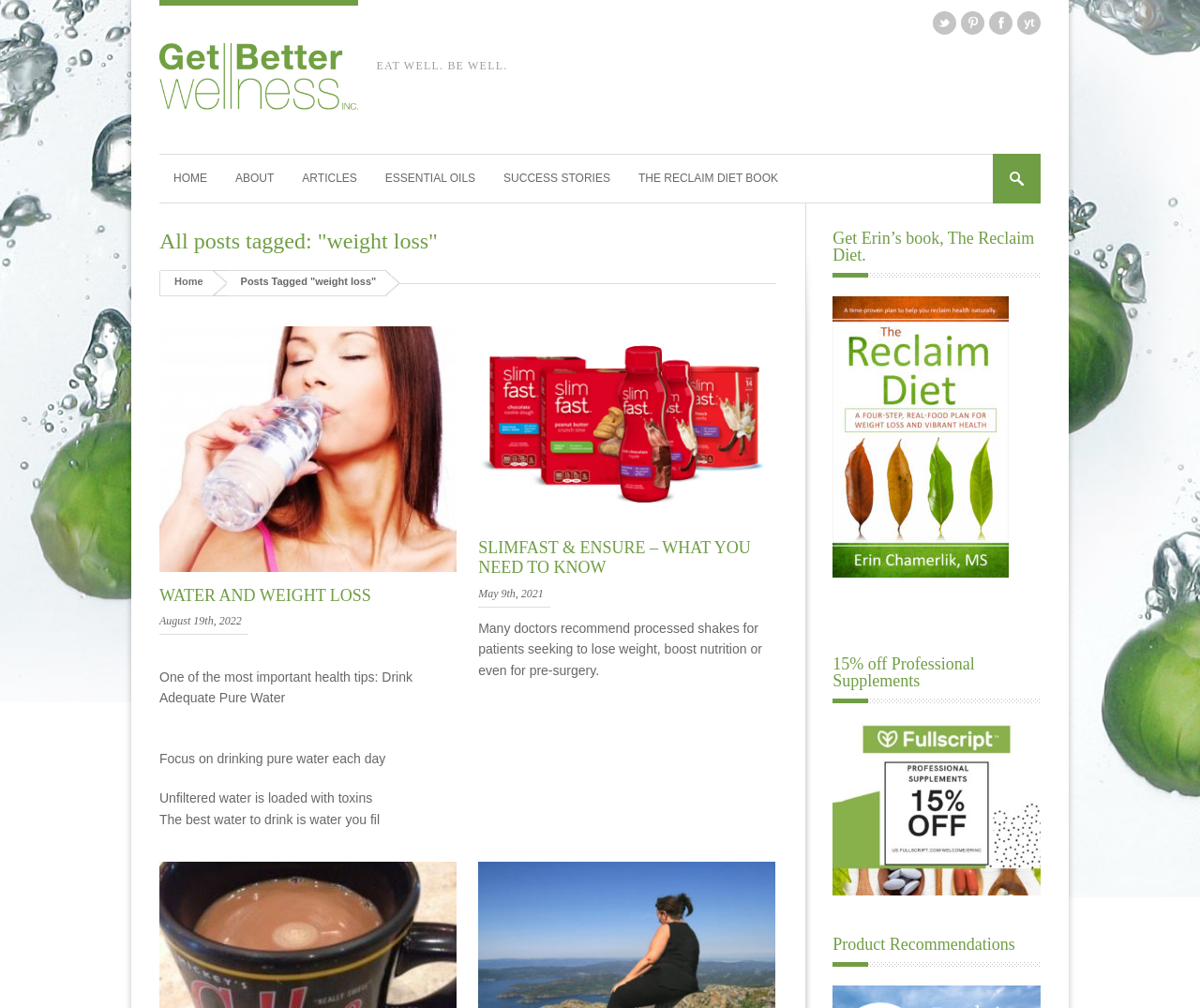Could you determine the bounding box coordinates of the clickable element to complete the instruction: "Learn more about 'SlimFast & Ensure'"? Provide the coordinates as four float numbers between 0 and 1, i.e., [left, top, right, bottom].

[0.399, 0.514, 0.646, 0.529]